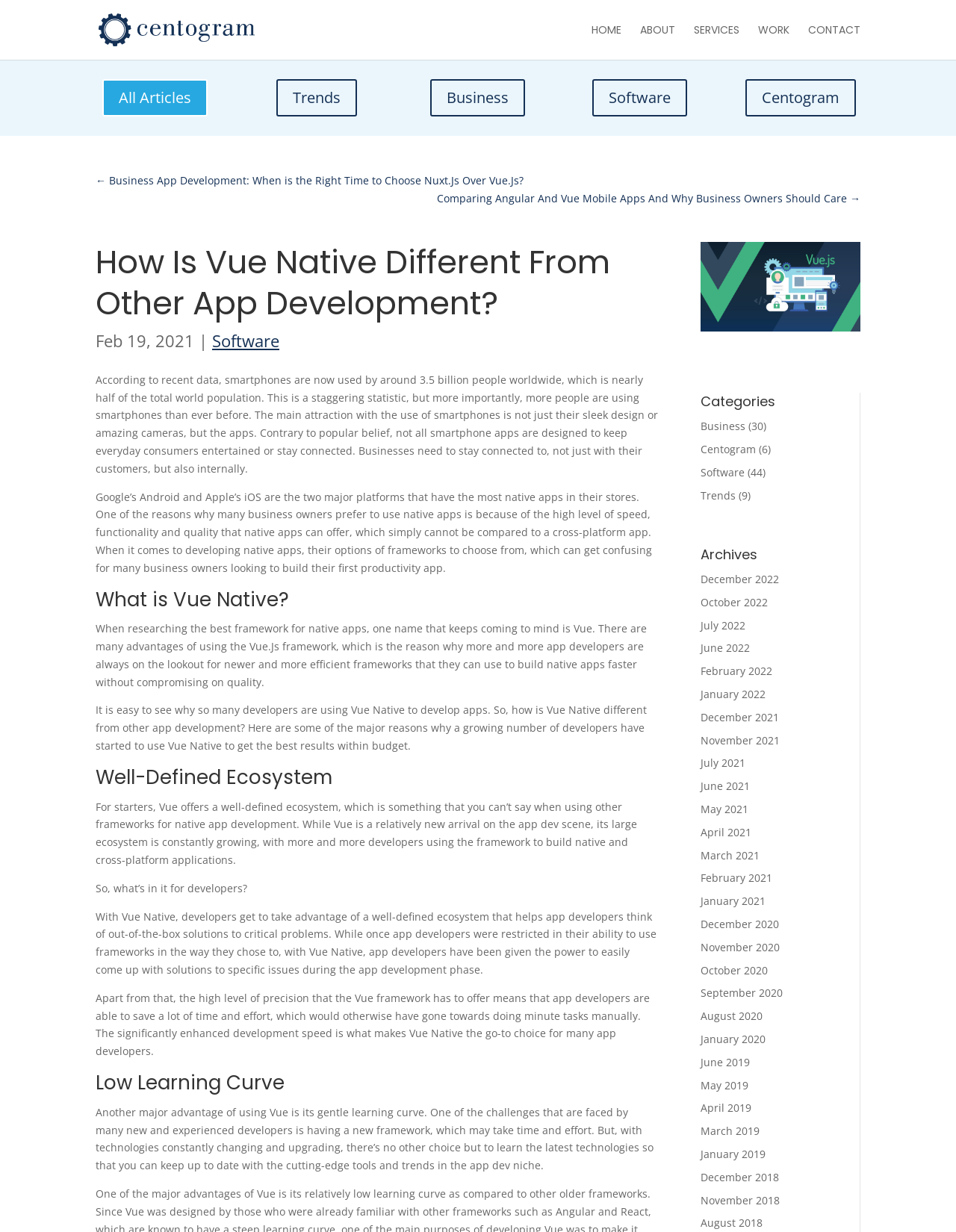Please identify the bounding box coordinates of the clickable region that I should interact with to perform the following instruction: "Check the archives for 'February 2021'". The coordinates should be expressed as four float numbers between 0 and 1, i.e., [left, top, right, bottom].

[0.733, 0.539, 0.808, 0.55]